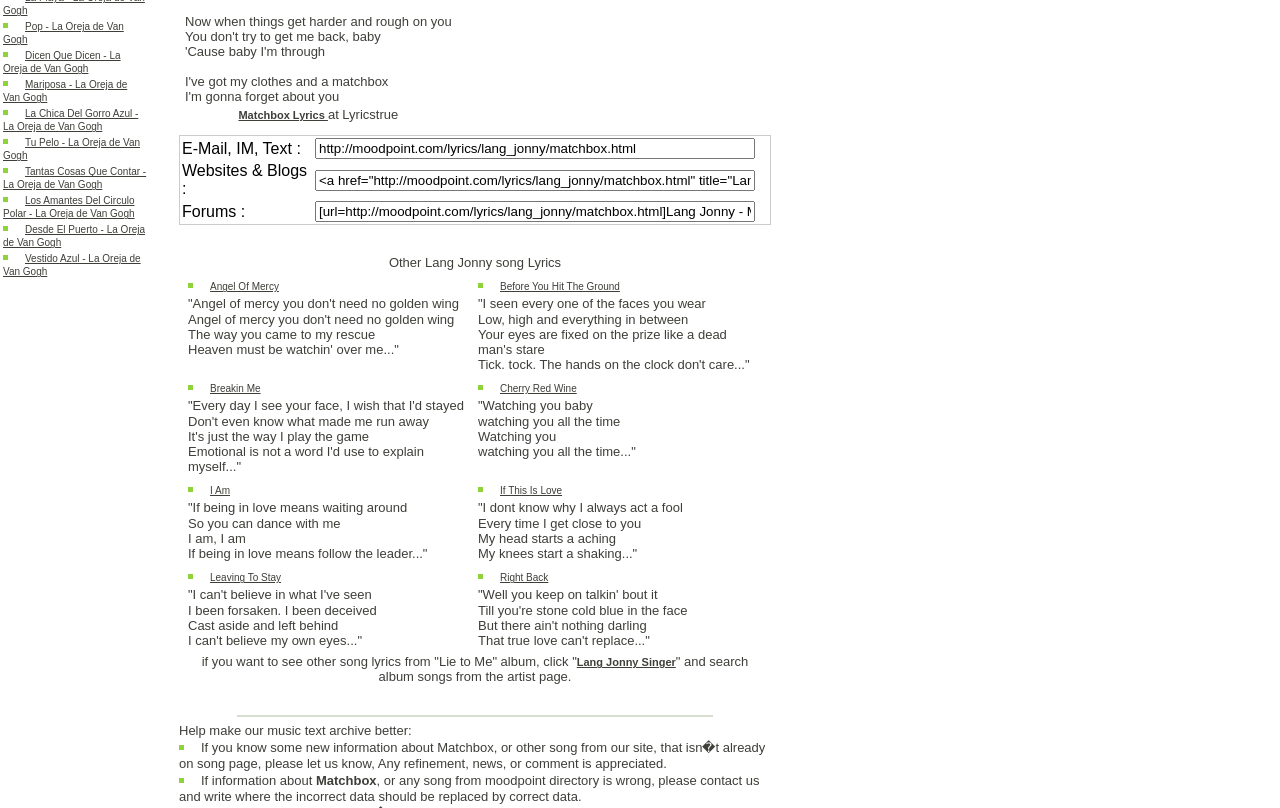Please specify the bounding box coordinates in the format (top-left x, top-left y, bottom-right x, bottom-right y), with values ranging from 0 to 1. Identify the bounding box for the UI component described as follows: If This Is Love

[0.391, 0.601, 0.439, 0.614]